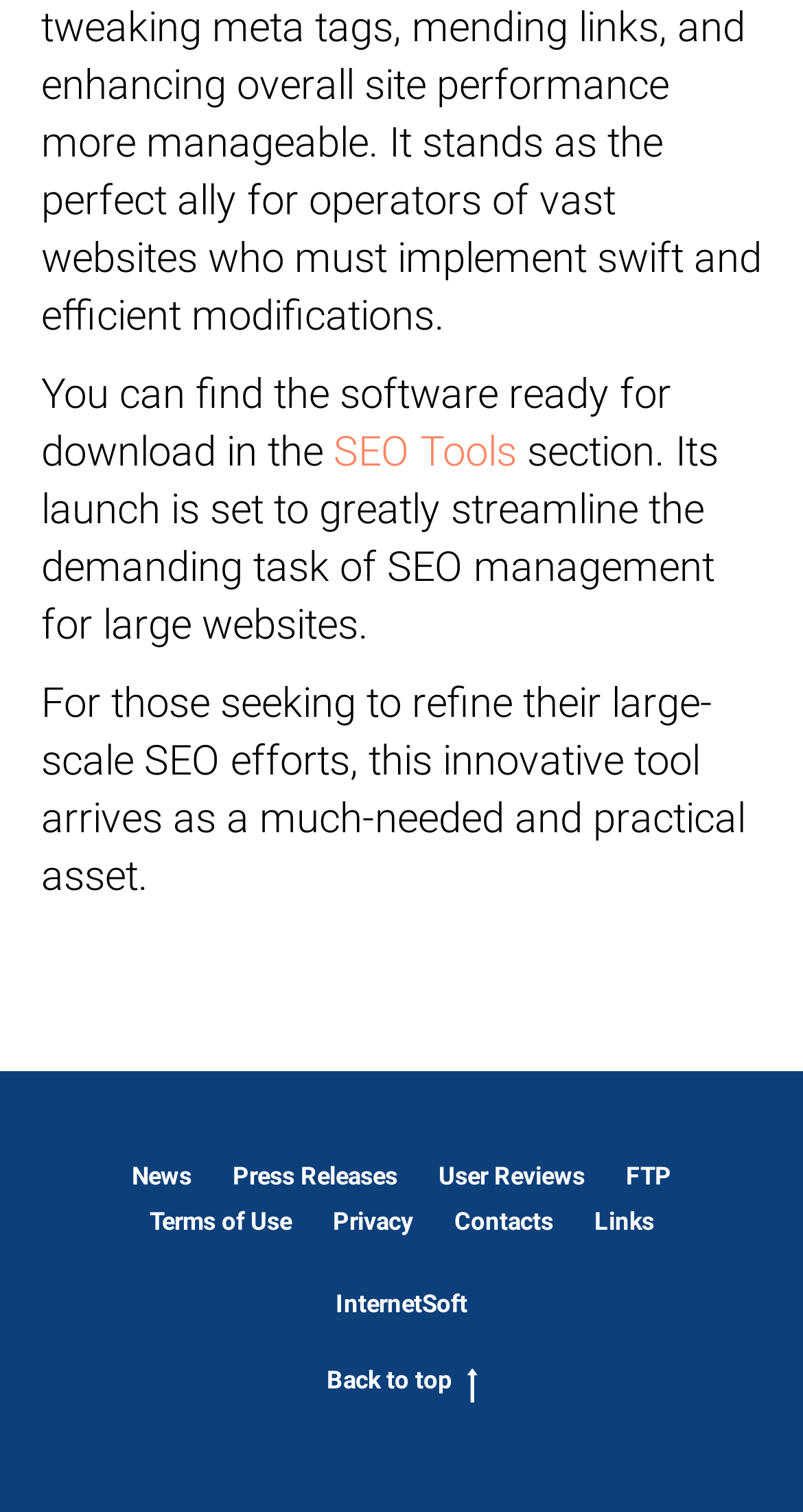Bounding box coordinates must be specified in the format (top-left x, top-left y, bottom-right x, bottom-right y). All values should be floating point numbers between 0 and 1. What are the bounding box coordinates of the UI element described as: parent_node: SCOTLAND

None